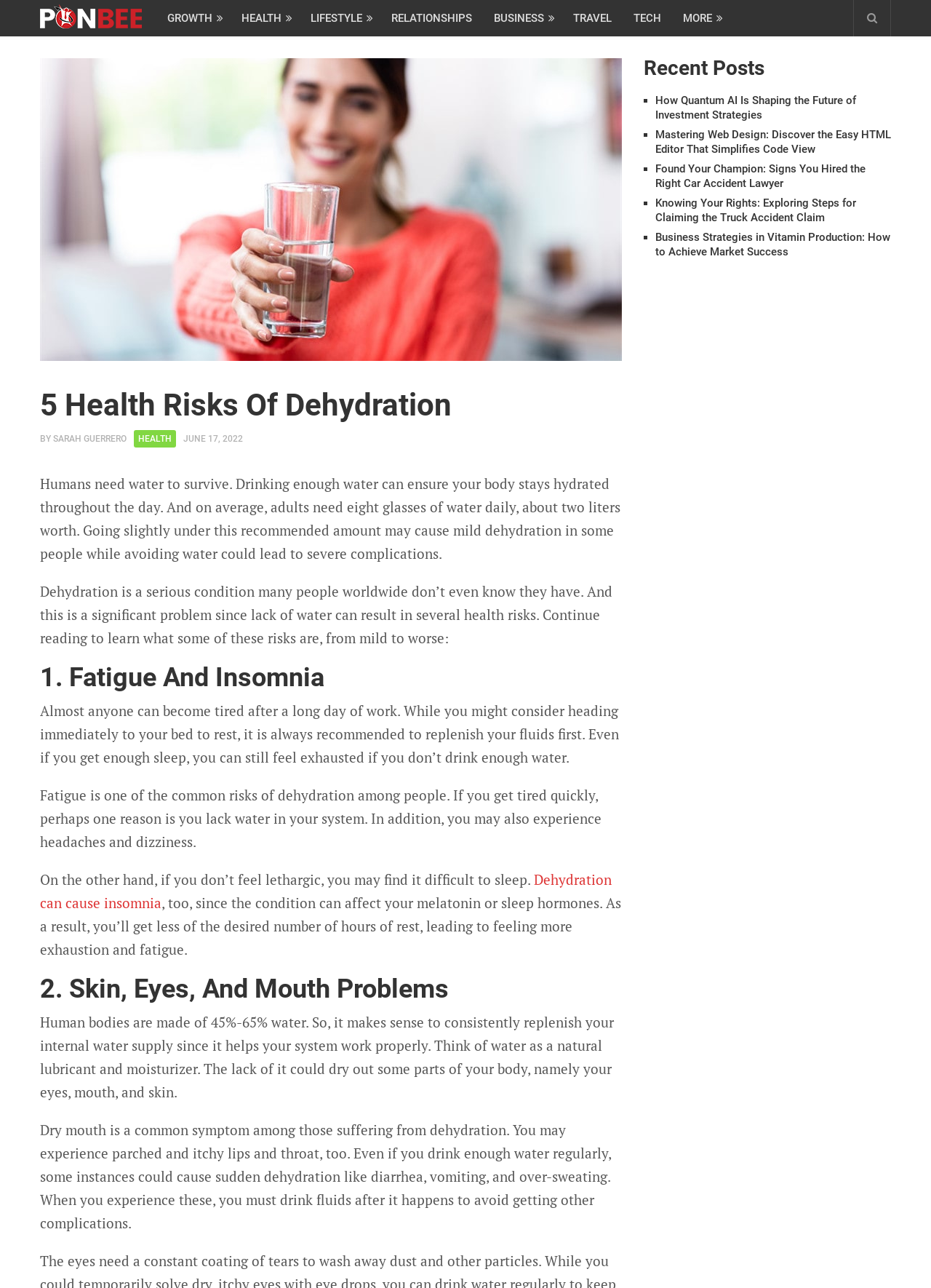Locate the bounding box coordinates of the element I should click to achieve the following instruction: "Learn about 1. Fatigue And Insomnia".

[0.043, 0.516, 0.668, 0.536]